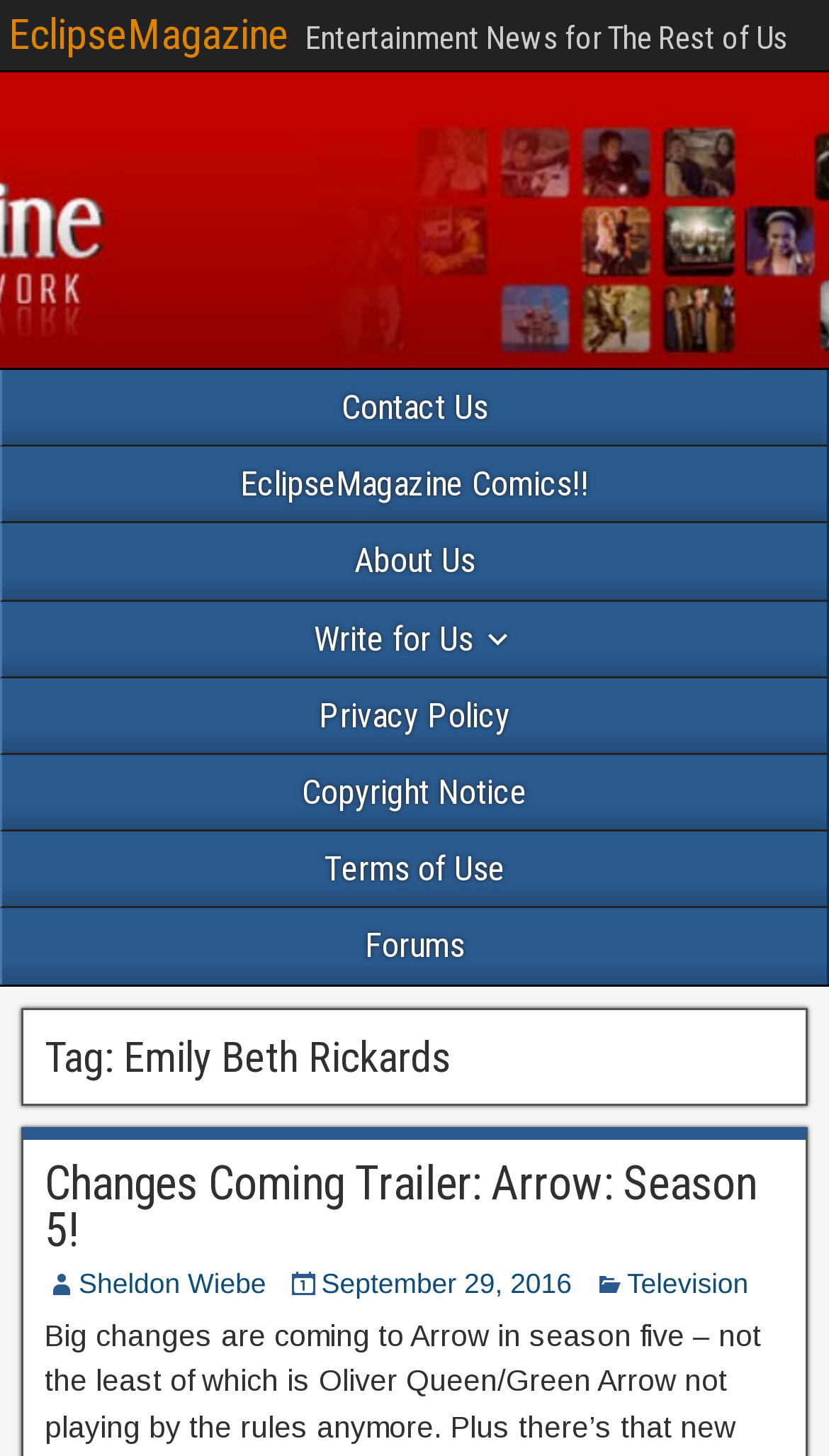Consider the image and give a detailed and elaborate answer to the question: 
What is the name of the magazine?

The name of the magazine can be found in the heading element at the top of the webpage, which is 'EclipseMagazine'.